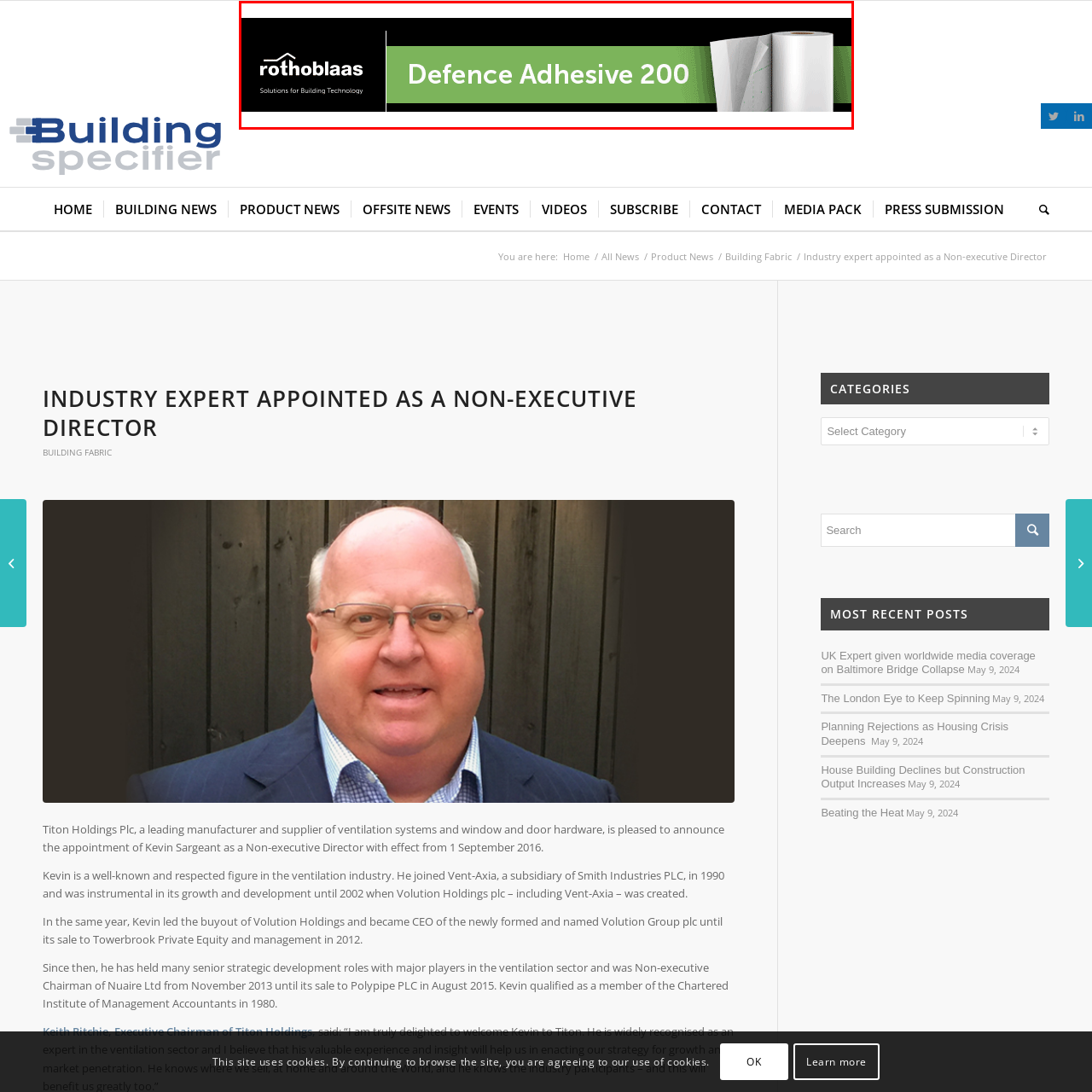Generate a detailed caption for the image contained in the red outlined area.

The image features a promotional header for Rothoblaas, a company specializing in building technology solutions. It prominently displays the product name "Defence Adhesive 200" in bold, white text against a vibrant green background. To the left, the Rothoblaas logo is visible, accompanied by the tagline "Solutions for Building Technology" in smaller text, which emphasizes the brand's commitment to innovative construction products. The overall design is sleek and modern, illustrated by the accompanying graphic of adhesive rolls, reinforcing the product's practical application in the building industry.